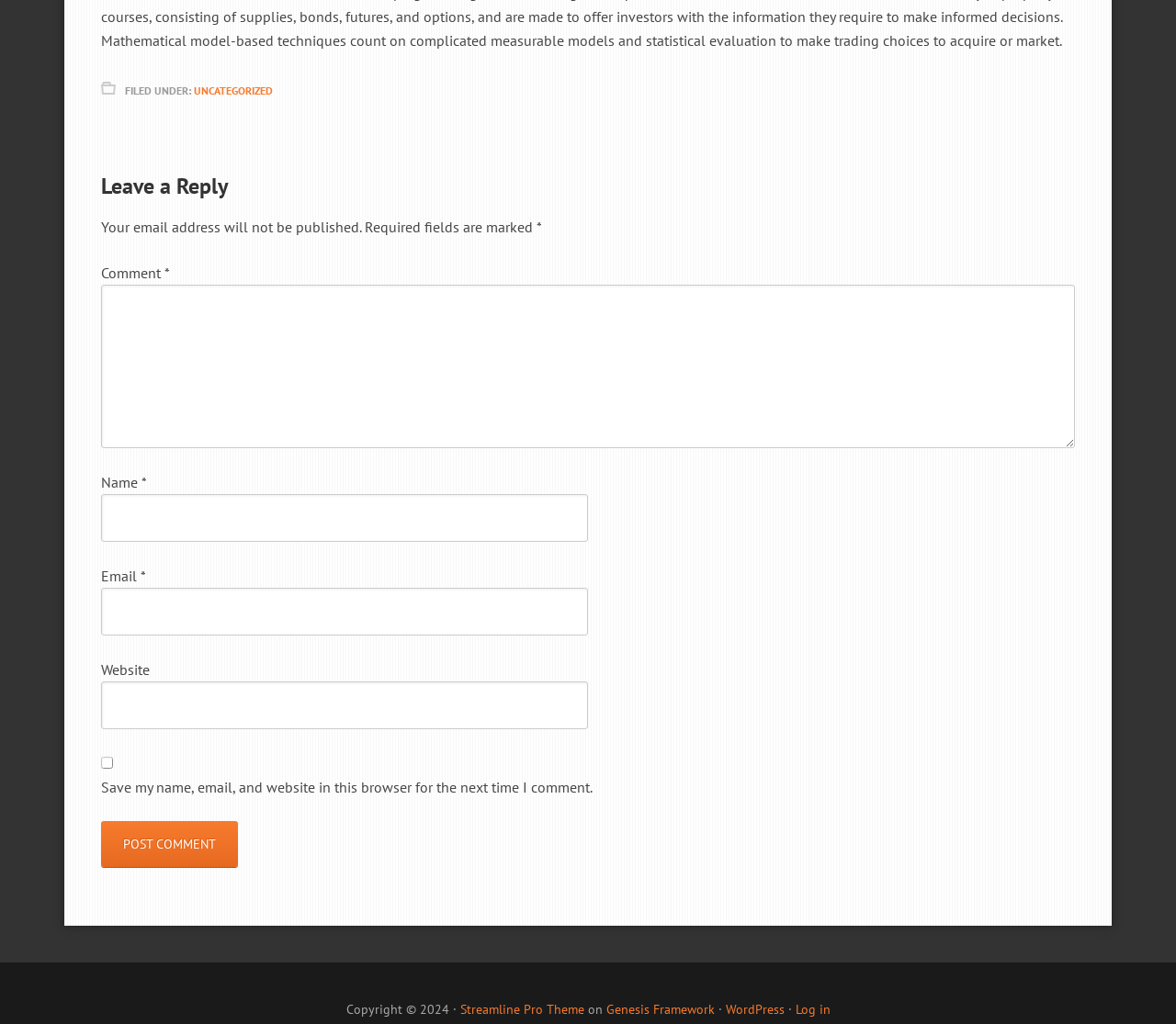Please look at the image and answer the question with a detailed explanation: What is the button at the bottom for?

The button at the bottom is for posting a comment, as indicated by the static text 'POST COMMENT' inside the button.